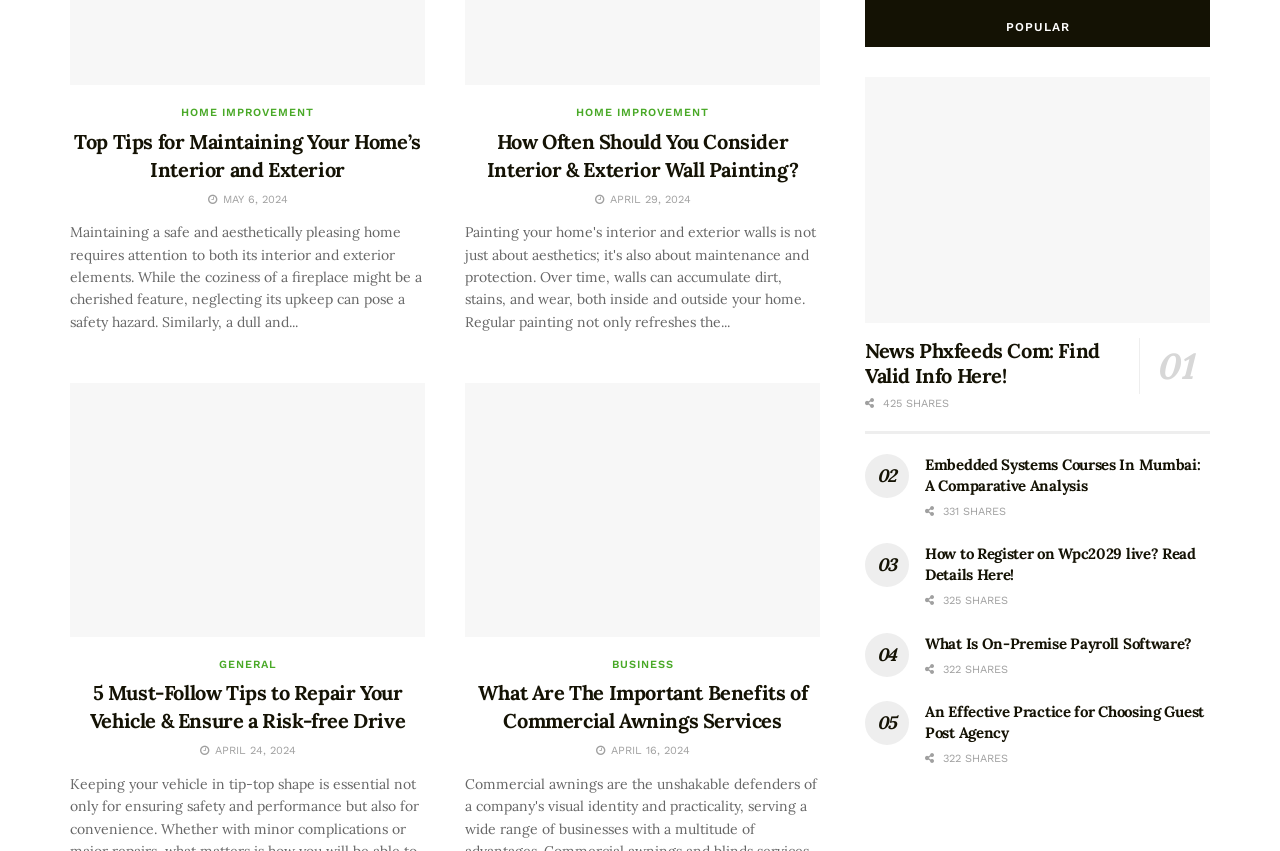What is the title of the first article?
Could you give a comprehensive explanation in response to this question?

I determined the answer by looking at the heading element with the text 'Top Tips for Maintaining Your Home’s Interior and Exterior' which is located at the top of the webpage, indicating it is the title of the first article.